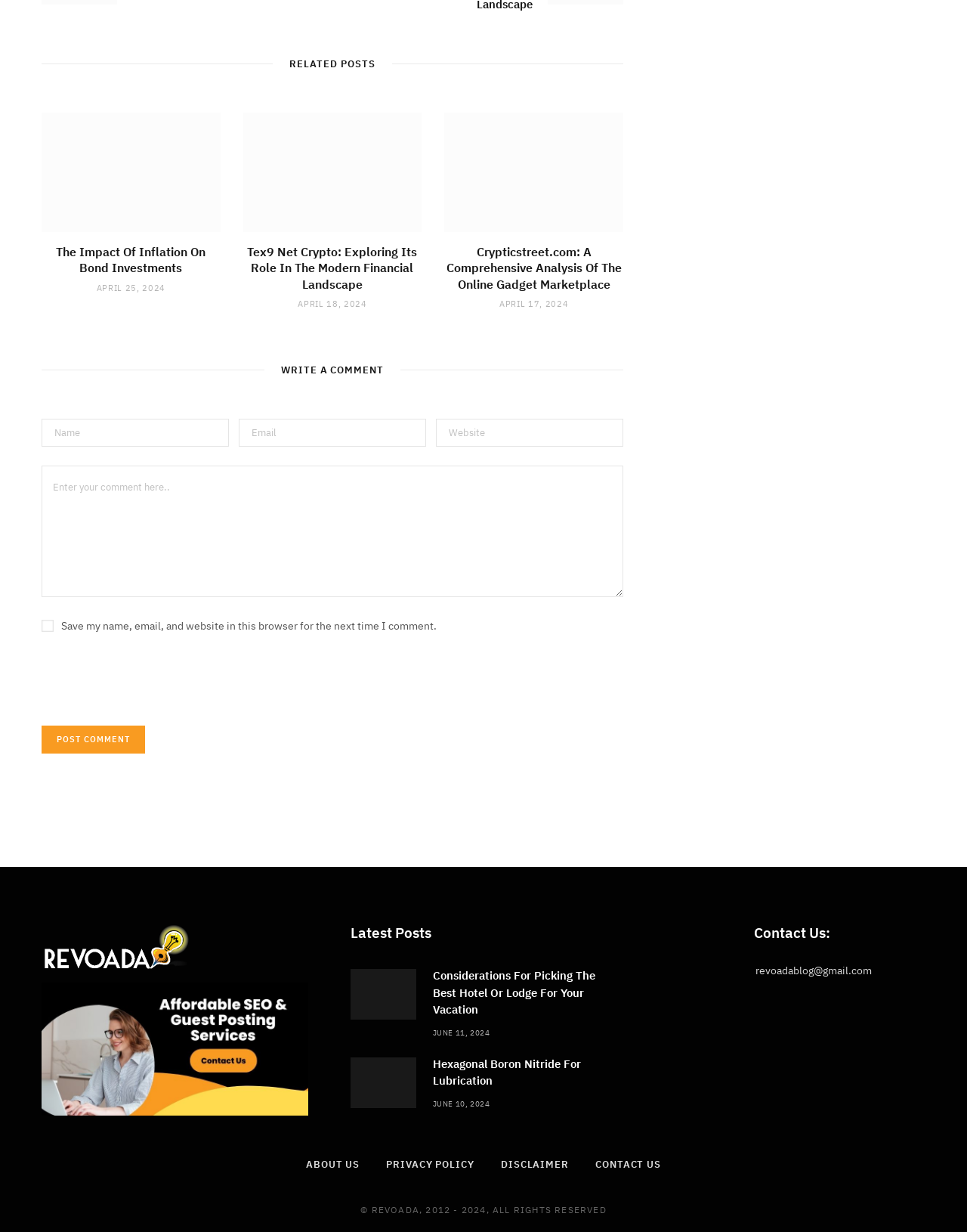Use a single word or phrase to answer this question: 
What is the title of the 'RELATED POSTS' section?

RELATED POSTS